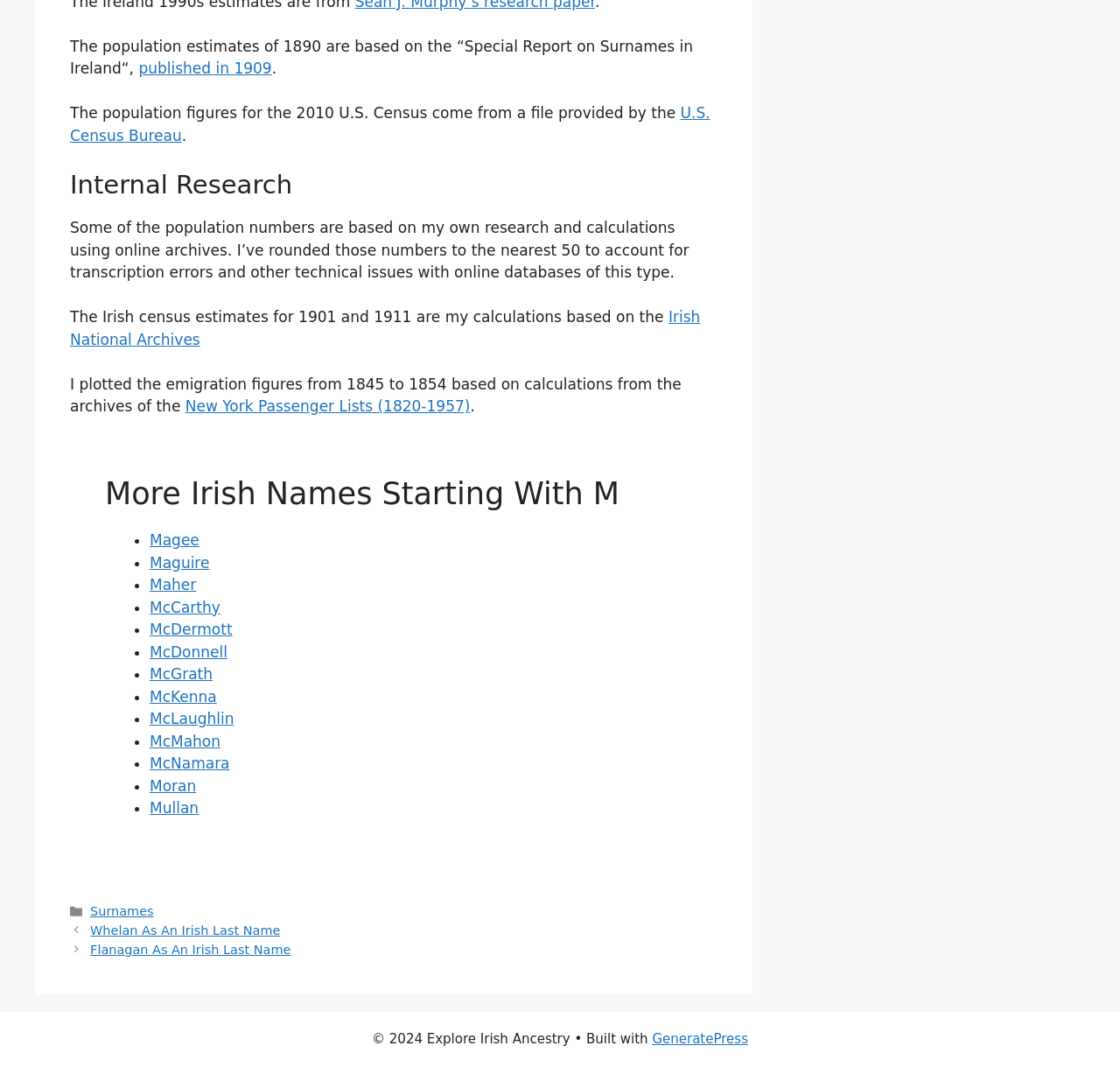Predict the bounding box of the UI element that fits this description: "published in 1909".

[0.124, 0.056, 0.243, 0.072]